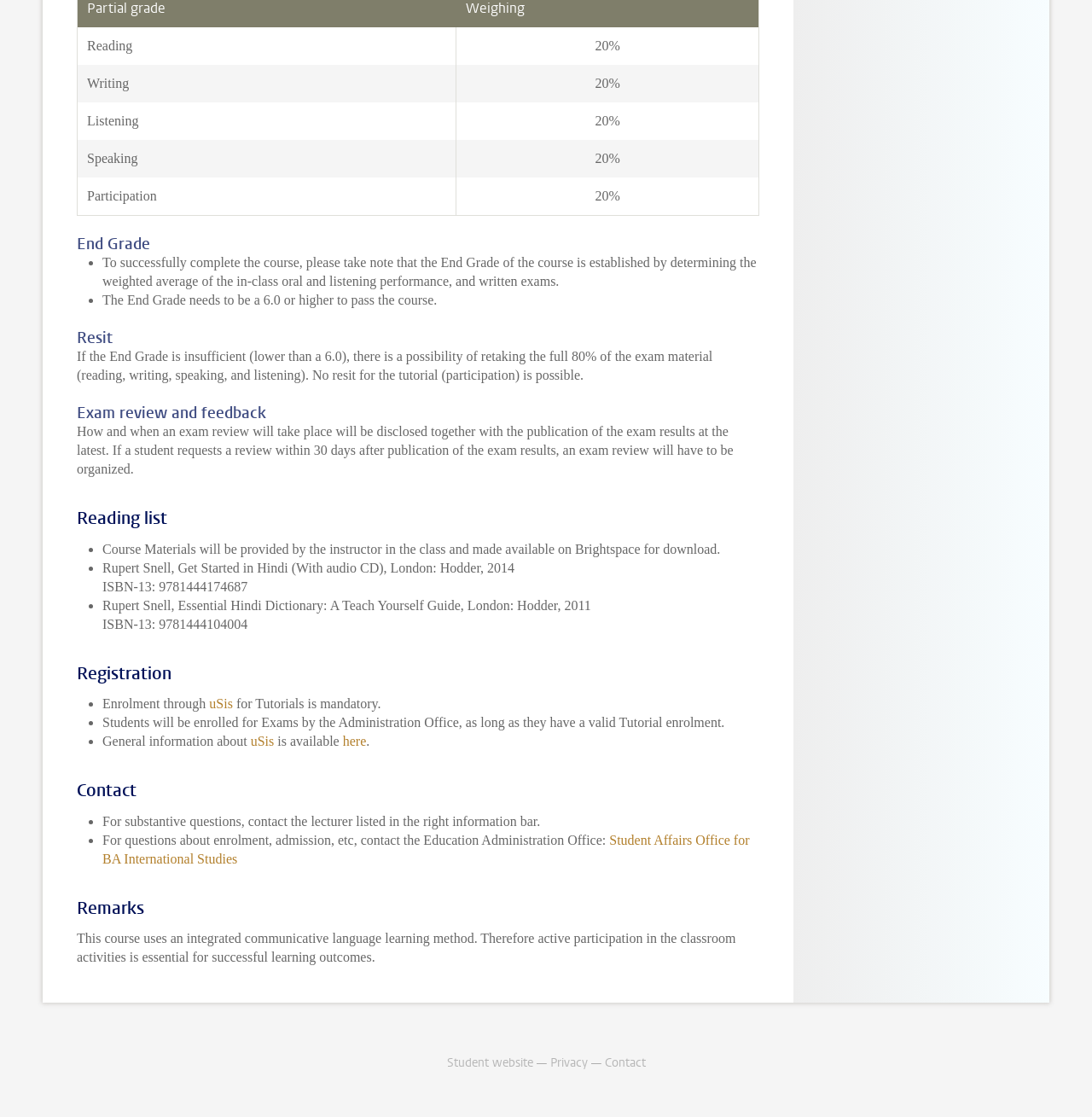Please study the image and answer the question comprehensively:
Who should students contact for substantive questions?

According to the webpage, students should contact the lecturer listed in the right information bar for substantive questions, as stated in the 'Contact' section.